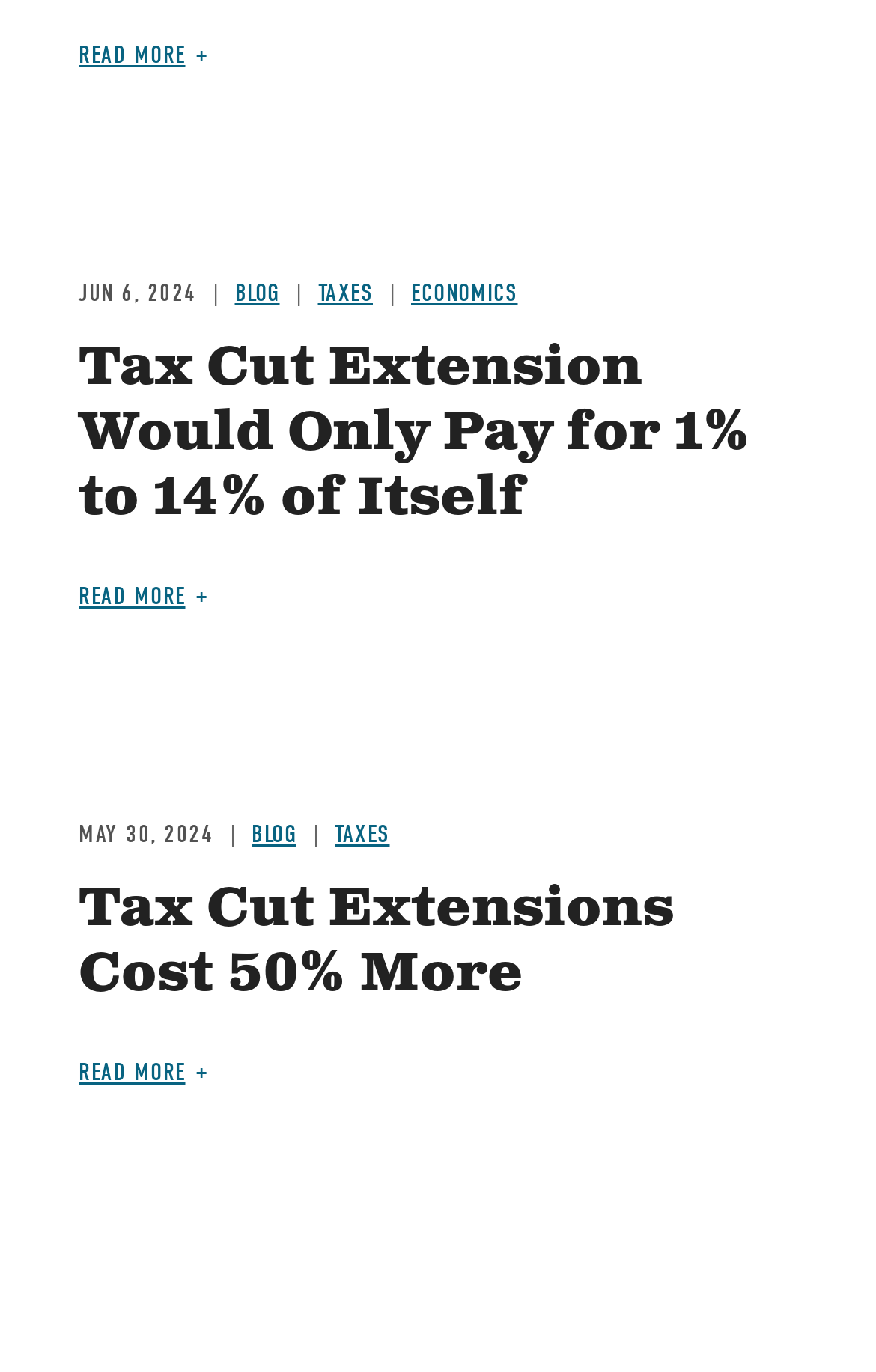Carefully examine the image and provide an in-depth answer to the question: What is the category of the second article?

I found the category by looking at the link elements in the second article, which has a bounding box coordinate of [0.382, 0.598, 0.445, 0.619] and contains the text 'TAXES'.